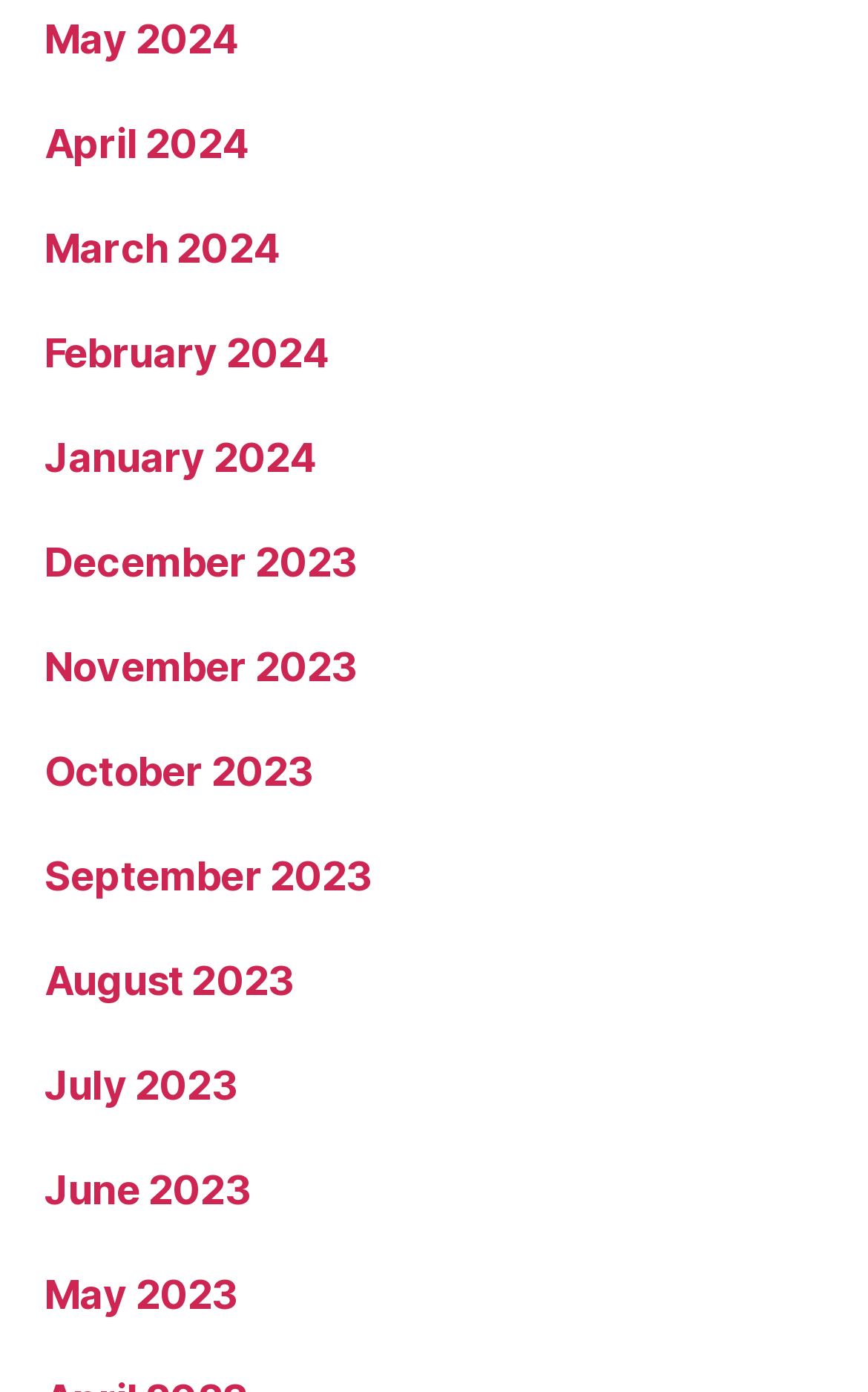What is the latest month listed?
Provide a concise answer using a single word or phrase based on the image.

May 2024